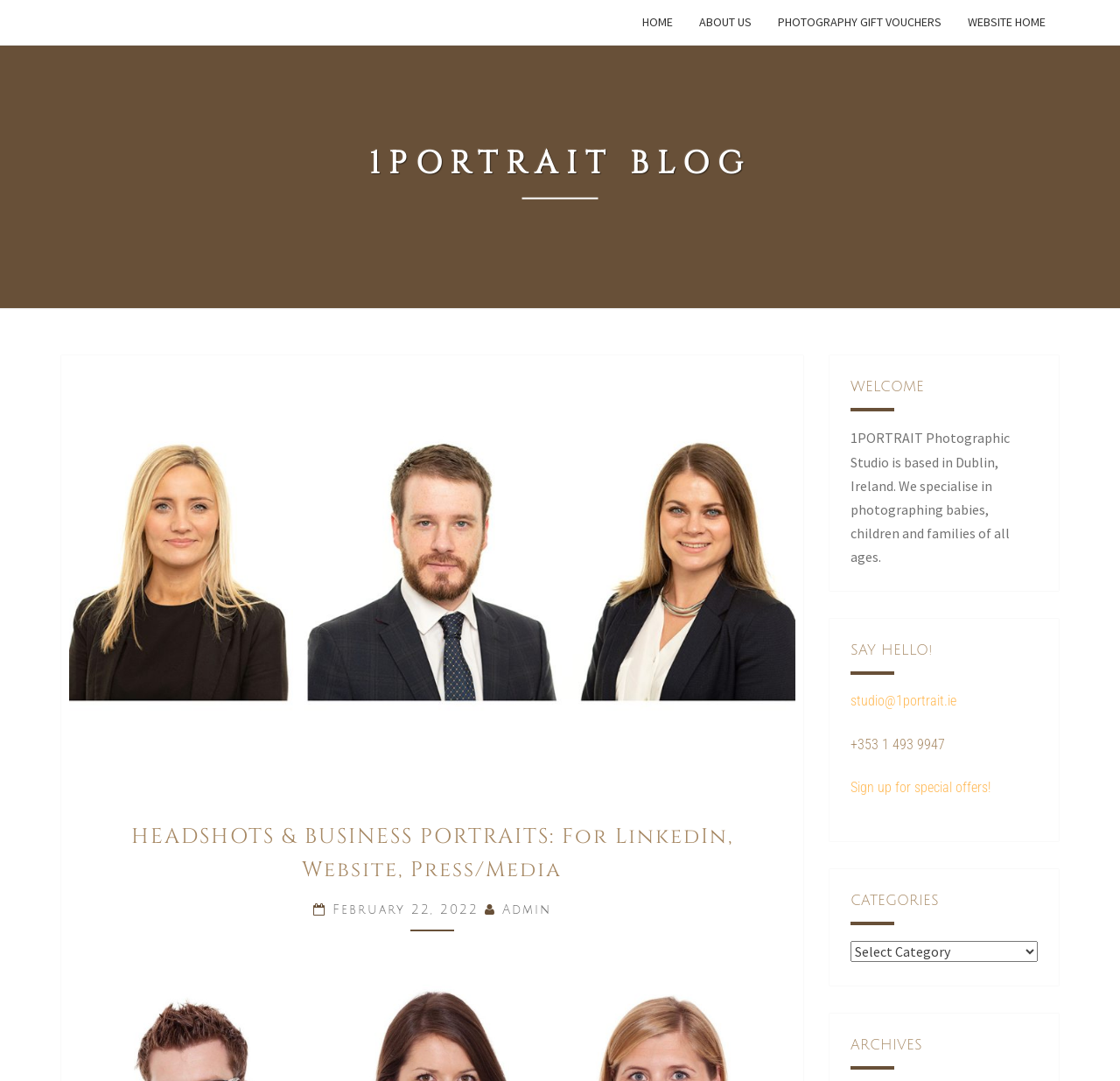Can you specify the bounding box coordinates of the area that needs to be clicked to fulfill the following instruction: "search"?

None